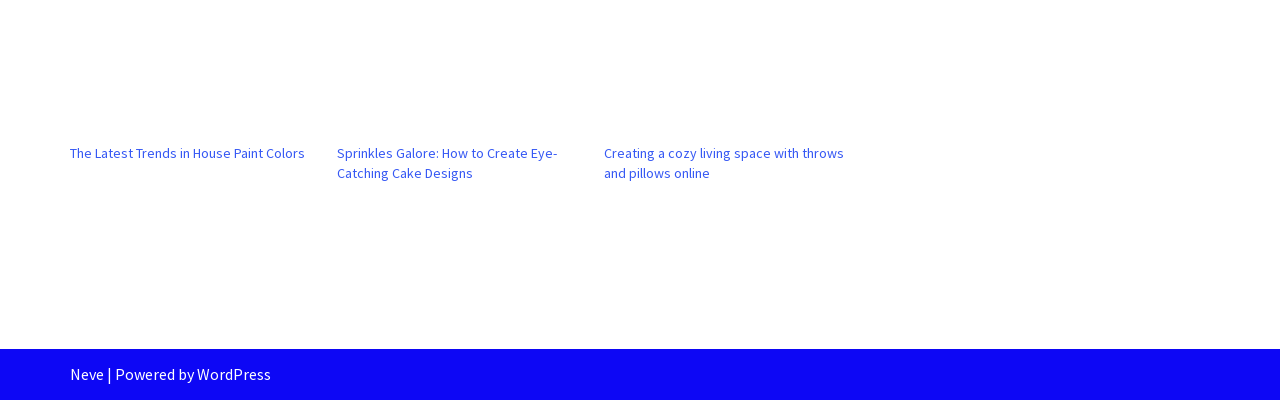Carefully examine the image and provide an in-depth answer to the question: What is the name of the website?

The name of the website can be determined by looking at the link element with the text 'Neve' at the bottom of the webpage.